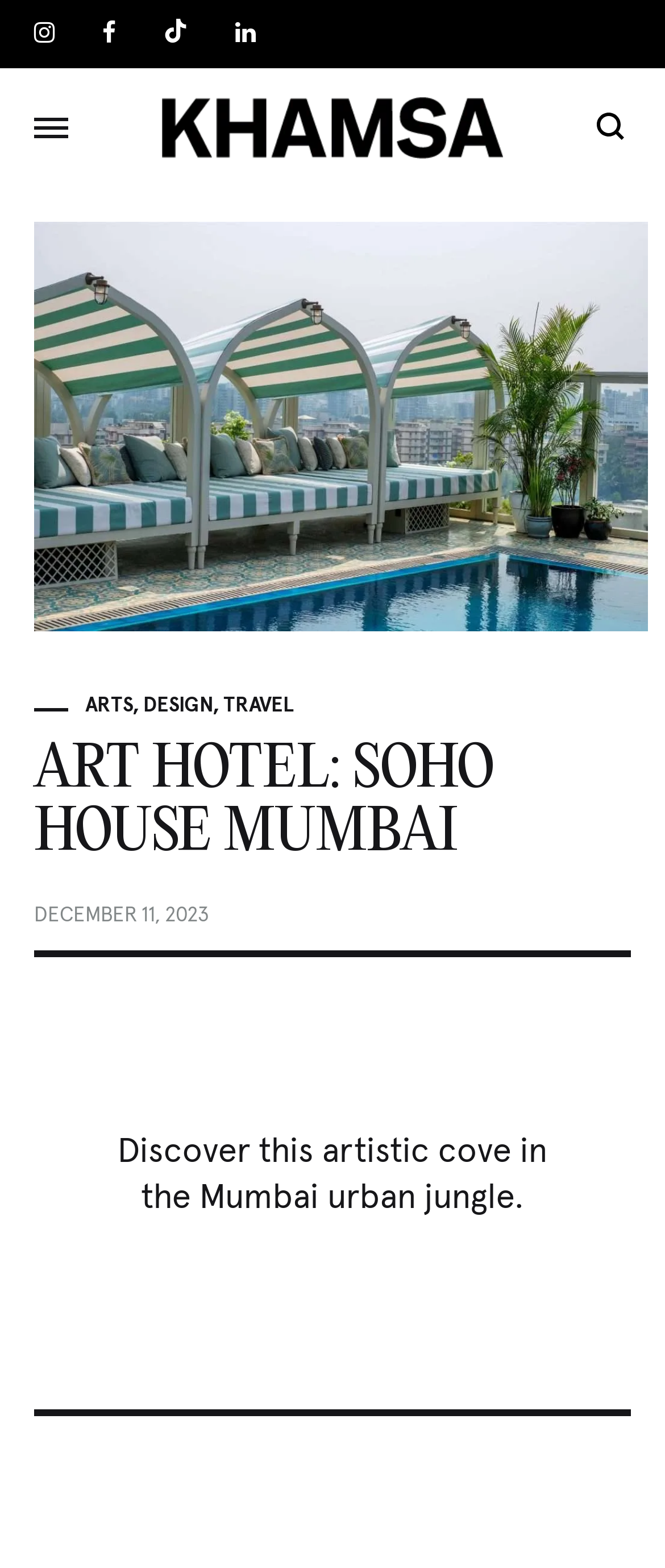What is the date mentioned?
Utilize the image to construct a detailed and well-explained answer.

I found the date mentioned in the time element, which is located below the categories, and it says DECEMBER 11, 2023.